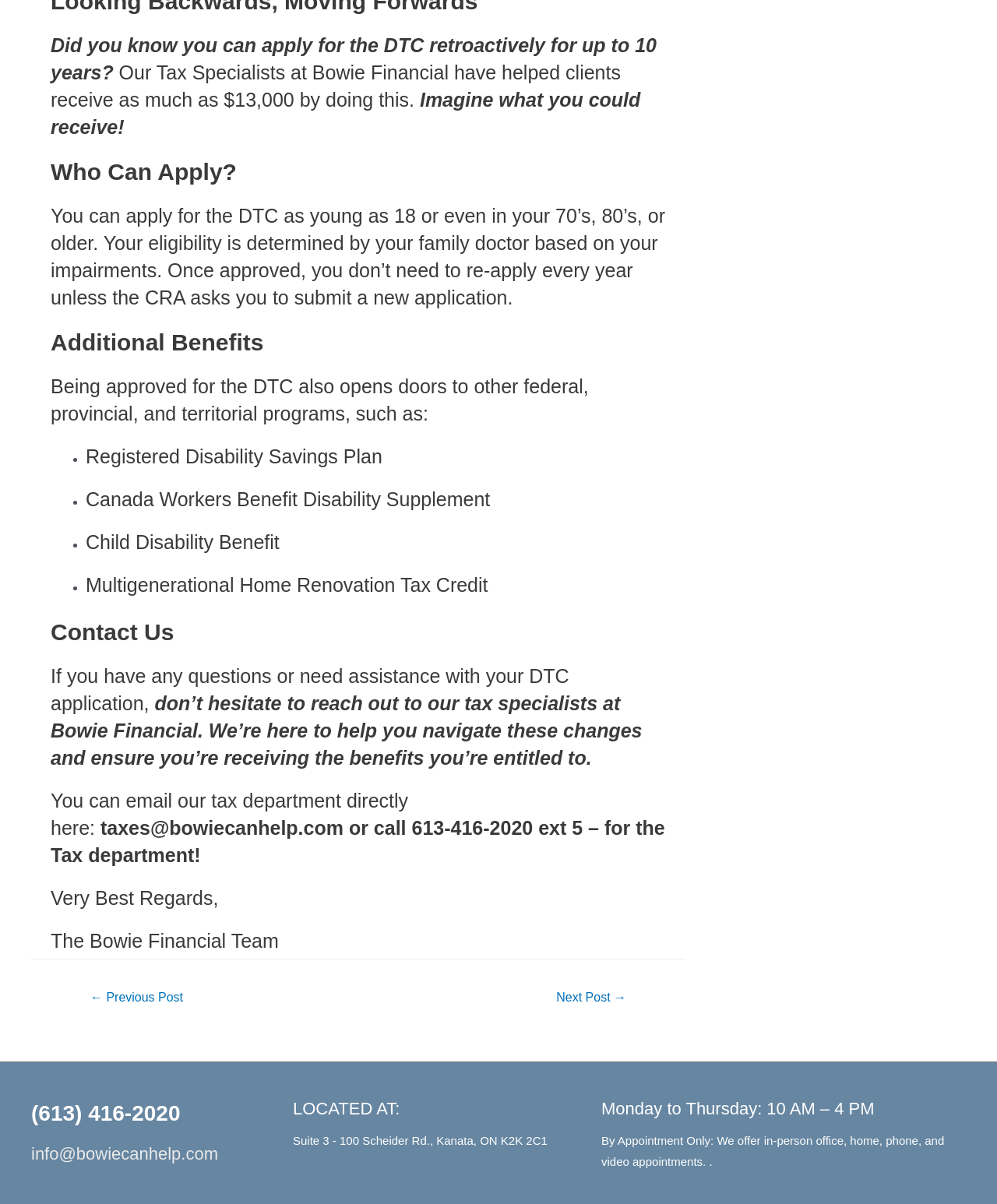Bounding box coordinates are to be given in the format (top-left x, top-left y, bottom-right x, bottom-right y). All values must be floating point numbers between 0 and 1. Provide the bounding box coordinate for the UI element described as: ← Previous Post

[0.072, 0.817, 0.202, 0.841]